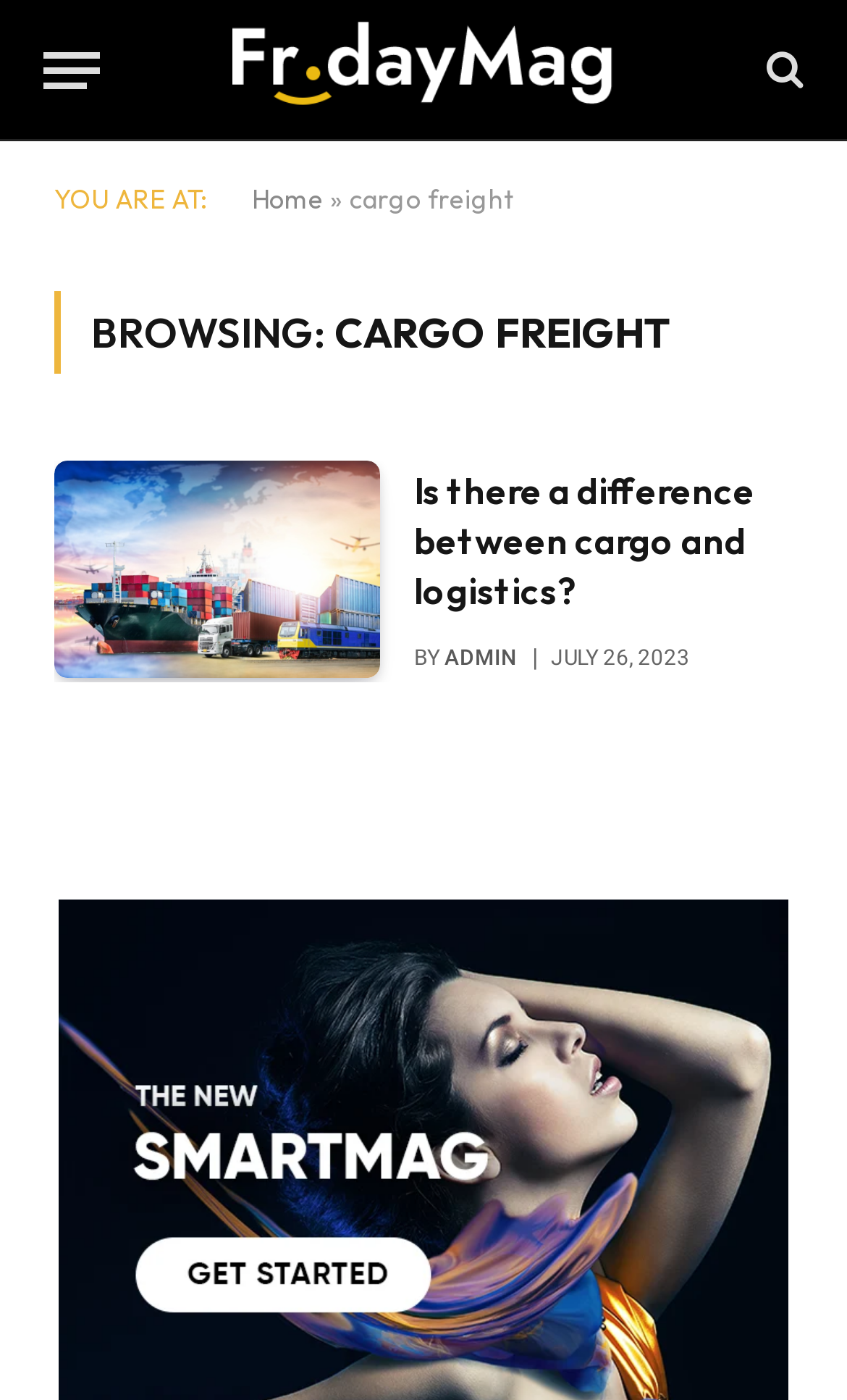Review the image closely and give a comprehensive answer to the question: How many articles are listed on this page?

I only found one article on this page, which is 'Is there a difference between cargo and logistics?'. There is no indication of other articles on this page.